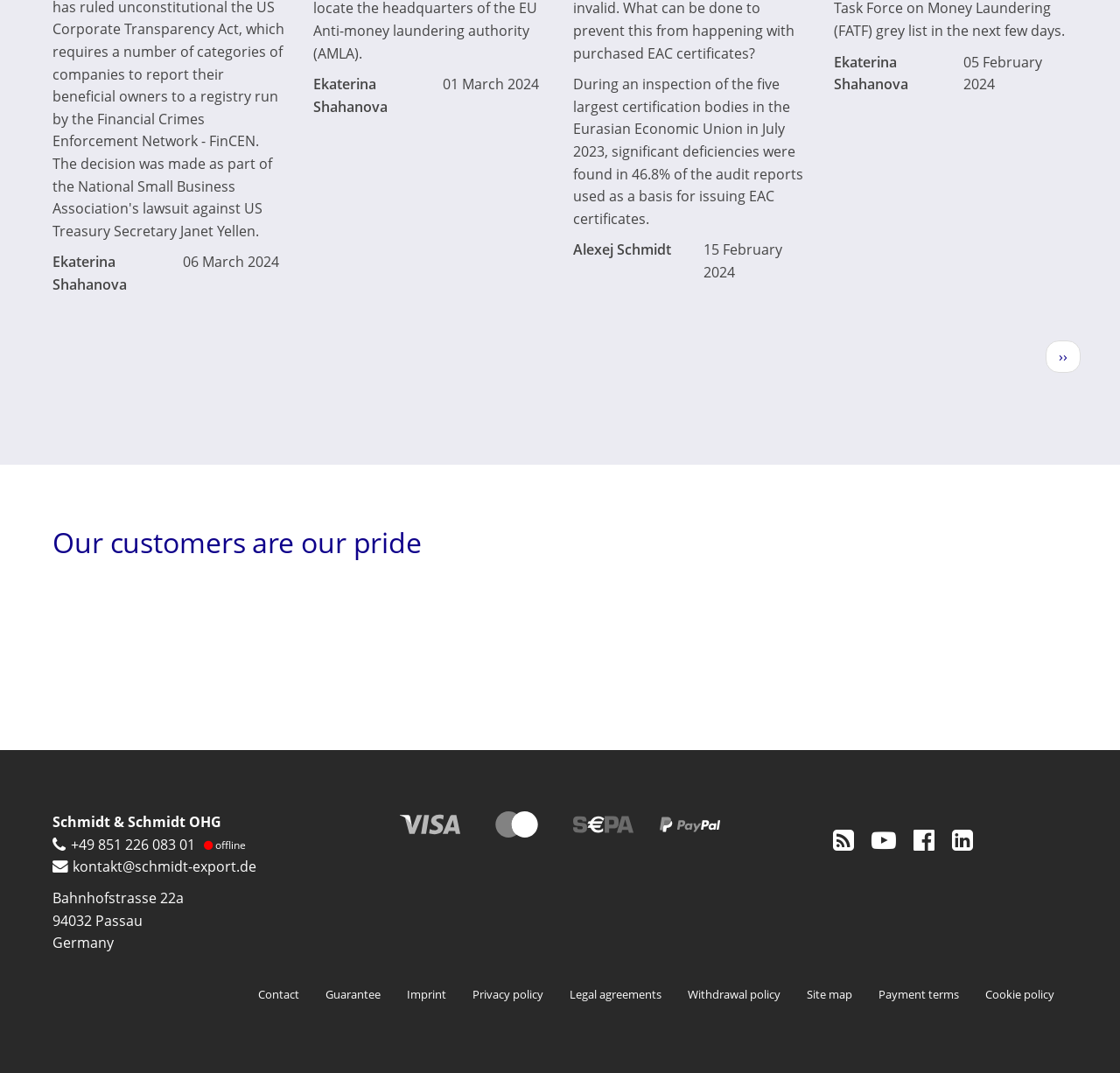Please identify the bounding box coordinates of the element on the webpage that should be clicked to follow this instruction: "Click on the 'Next page' link". The bounding box coordinates should be given as four float numbers between 0 and 1, formatted as [left, top, right, bottom].

[0.934, 0.317, 0.965, 0.348]